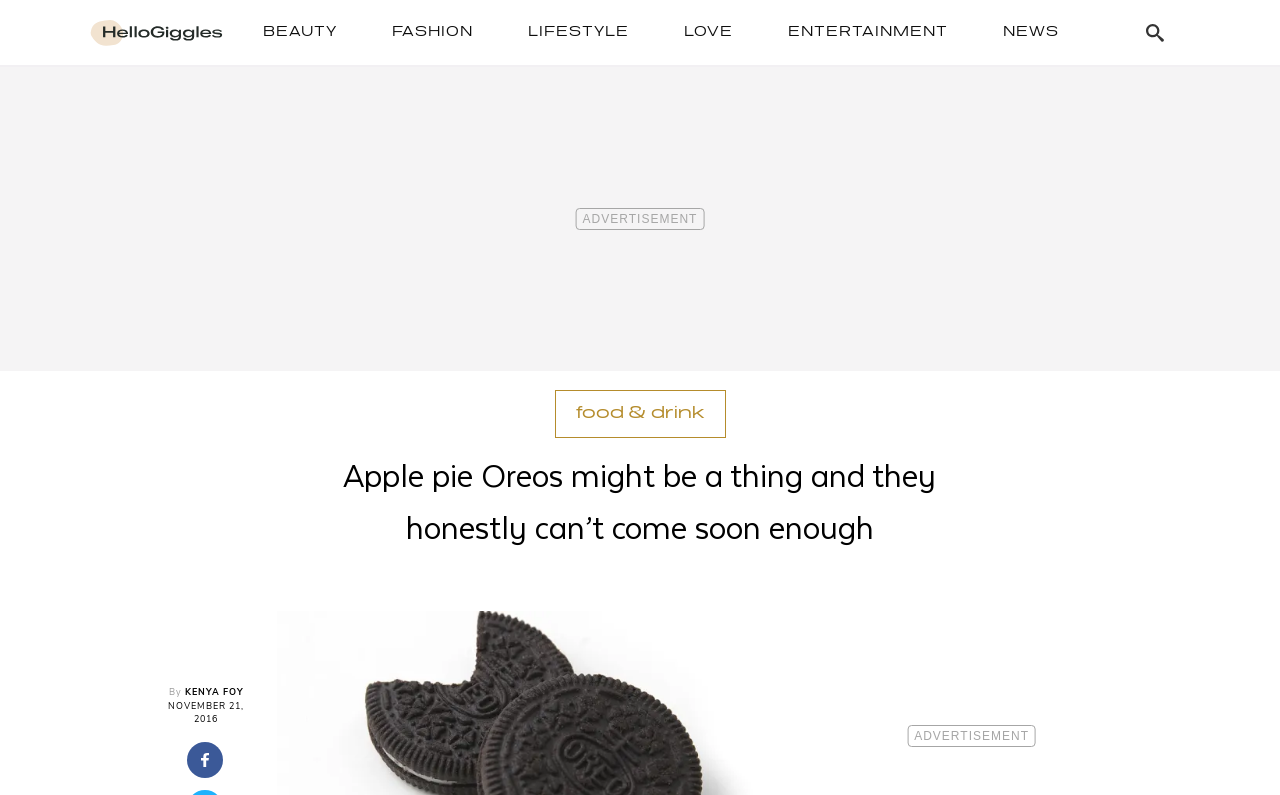Locate the bounding box coordinates of the clickable element to fulfill the following instruction: "Click on the HelloGiggles link". Provide the coordinates as four float numbers between 0 and 1 in the format [left, top, right, bottom].

[0.07, 0.025, 0.174, 0.057]